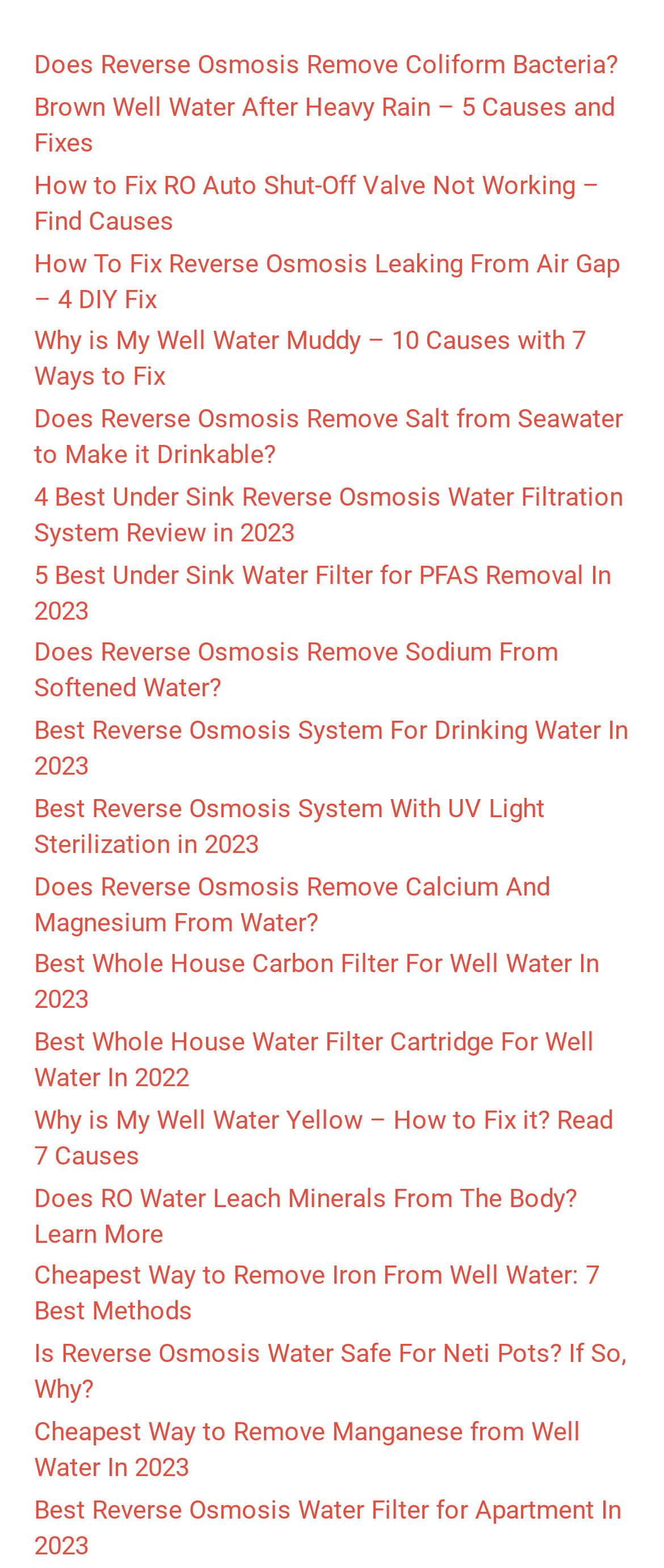Please find the bounding box coordinates of the element that needs to be clicked to perform the following instruction: "Explore the review of under sink reverse osmosis water filtration systems". The bounding box coordinates should be four float numbers between 0 and 1, represented as [left, top, right, bottom].

[0.051, 0.307, 0.938, 0.35]